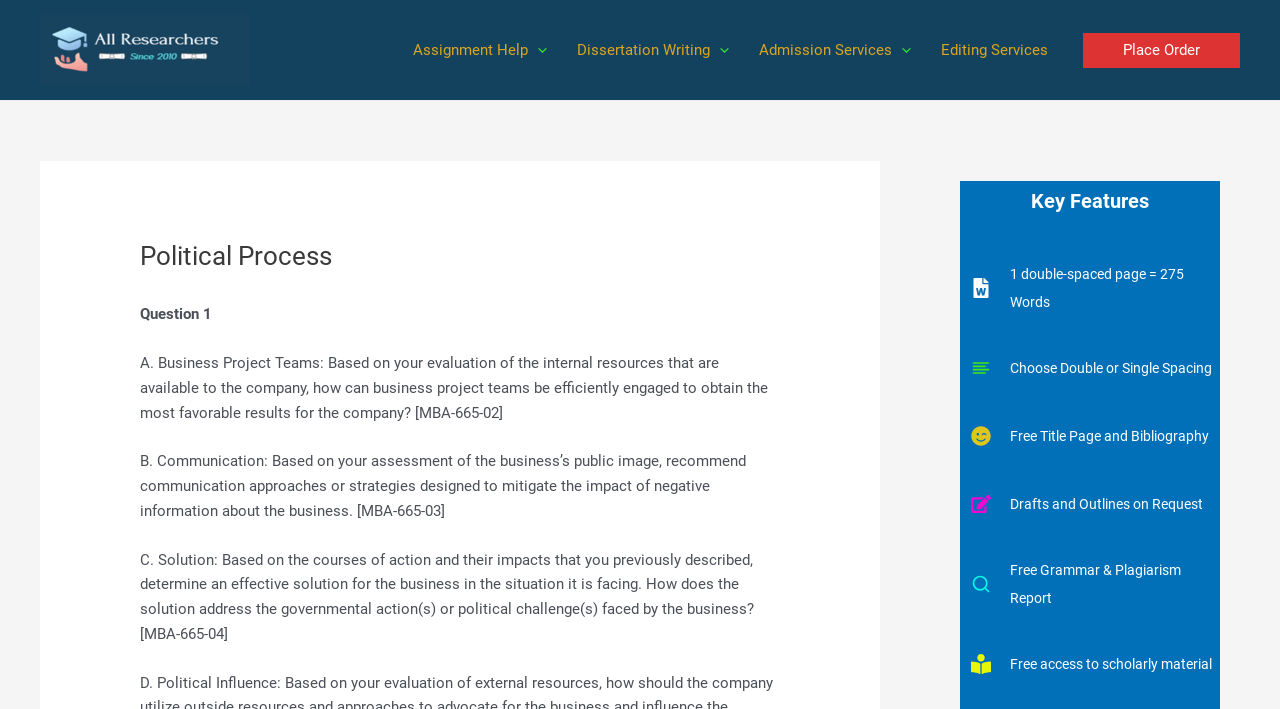Create a detailed summary of the webpage's content and design.

This webpage appears to be a platform for academic research and writing services. At the top, there is a link to "All Researchers" accompanied by an image, and a navigation menu labeled "Site Navigation" that contains several links to different services, including "Assignment Help", "Dissertation Writing", "Admission Services", and "Editing Services". Each of these links has a corresponding menu toggle icon.

Below the navigation menu, there is a prominent call-to-action button labeled "Place Order". Above this button, there is a header section with a heading that reads "Political Process". 

The main content of the page is divided into three sections, each with a question related to business project teams, communication, and solution development. The questions are labeled A, B, and C, and each section provides a brief description of the task.

To the right of the main content, there is a sidebar with several key features listed, including the page length, spacing options, and additional services such as free title pages, drafts, and plagiarism reports.